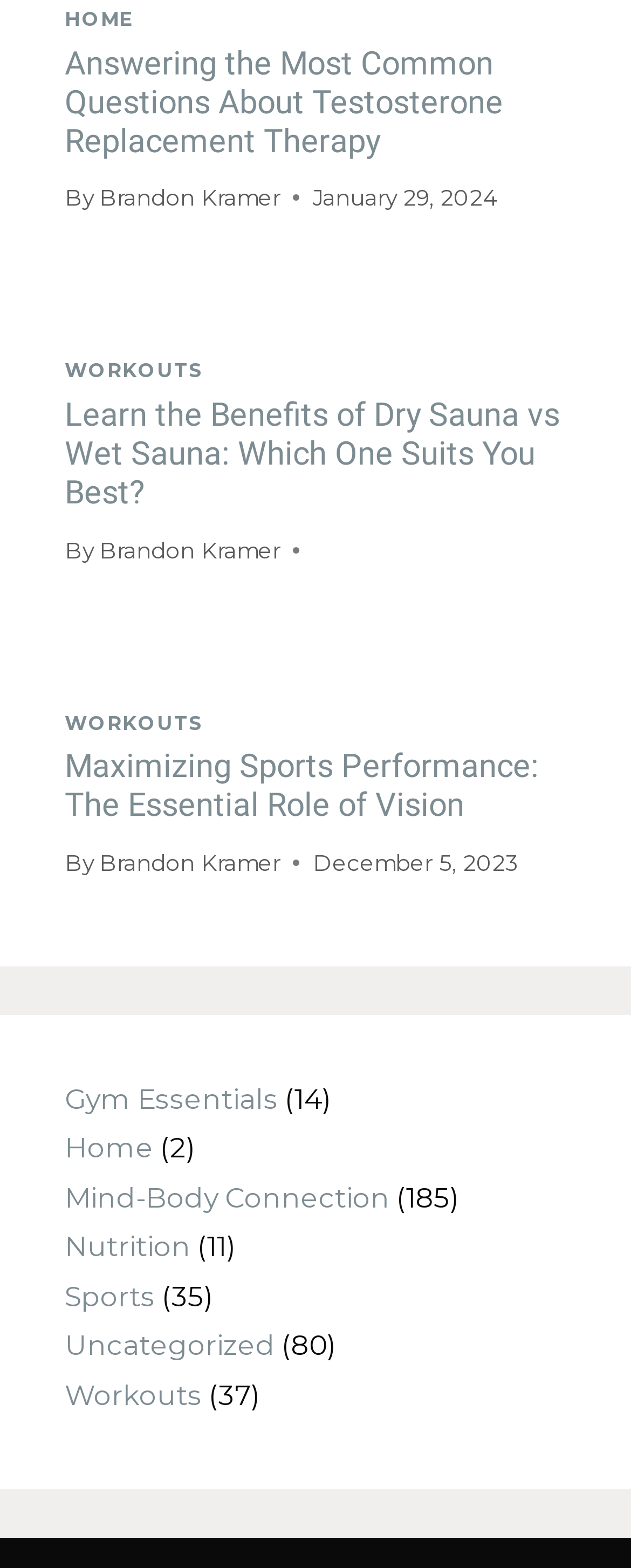Indicate the bounding box coordinates of the element that must be clicked to execute the instruction: "Read the article 'Answering the Most Common Questions About Testosterone Replacement Therapy'". The coordinates should be given as four float numbers between 0 and 1, i.e., [left, top, right, bottom].

[0.103, 0.027, 0.797, 0.102]